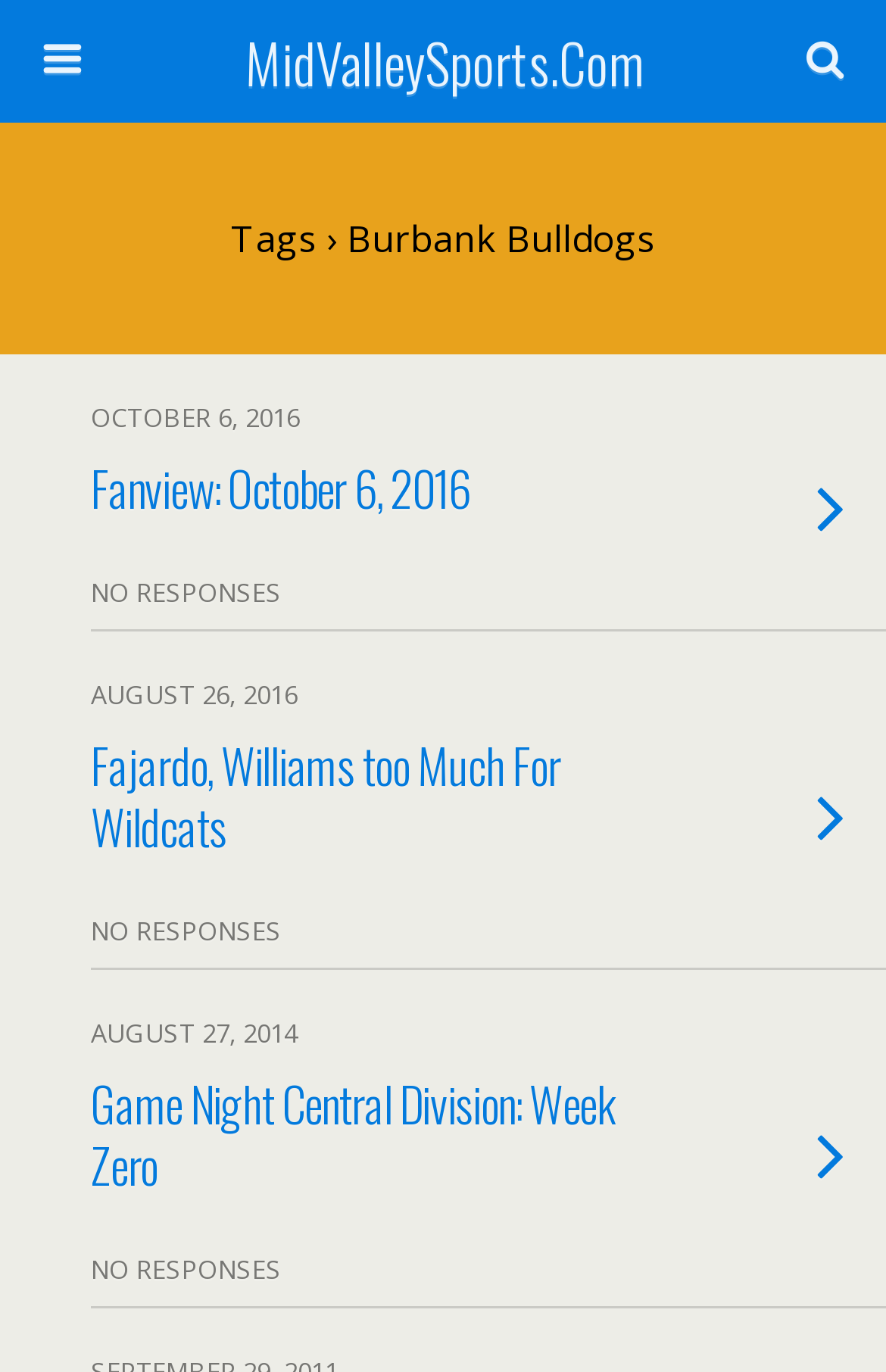How many articles are listed on the webpage?
Using the image, answer in one word or phrase.

3